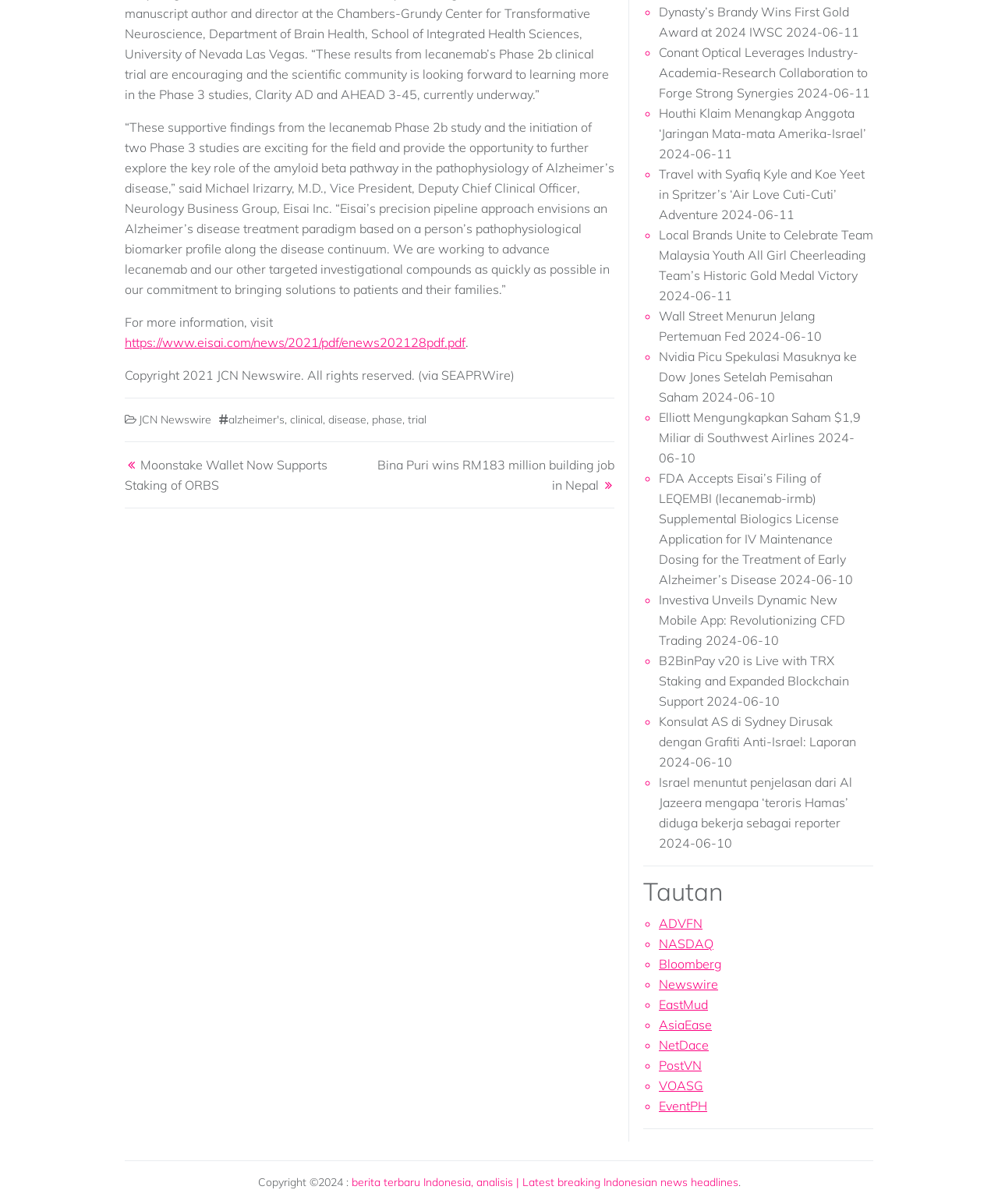Answer the question using only a single word or phrase: 
How many links are there in the 'Tautan' section?

10